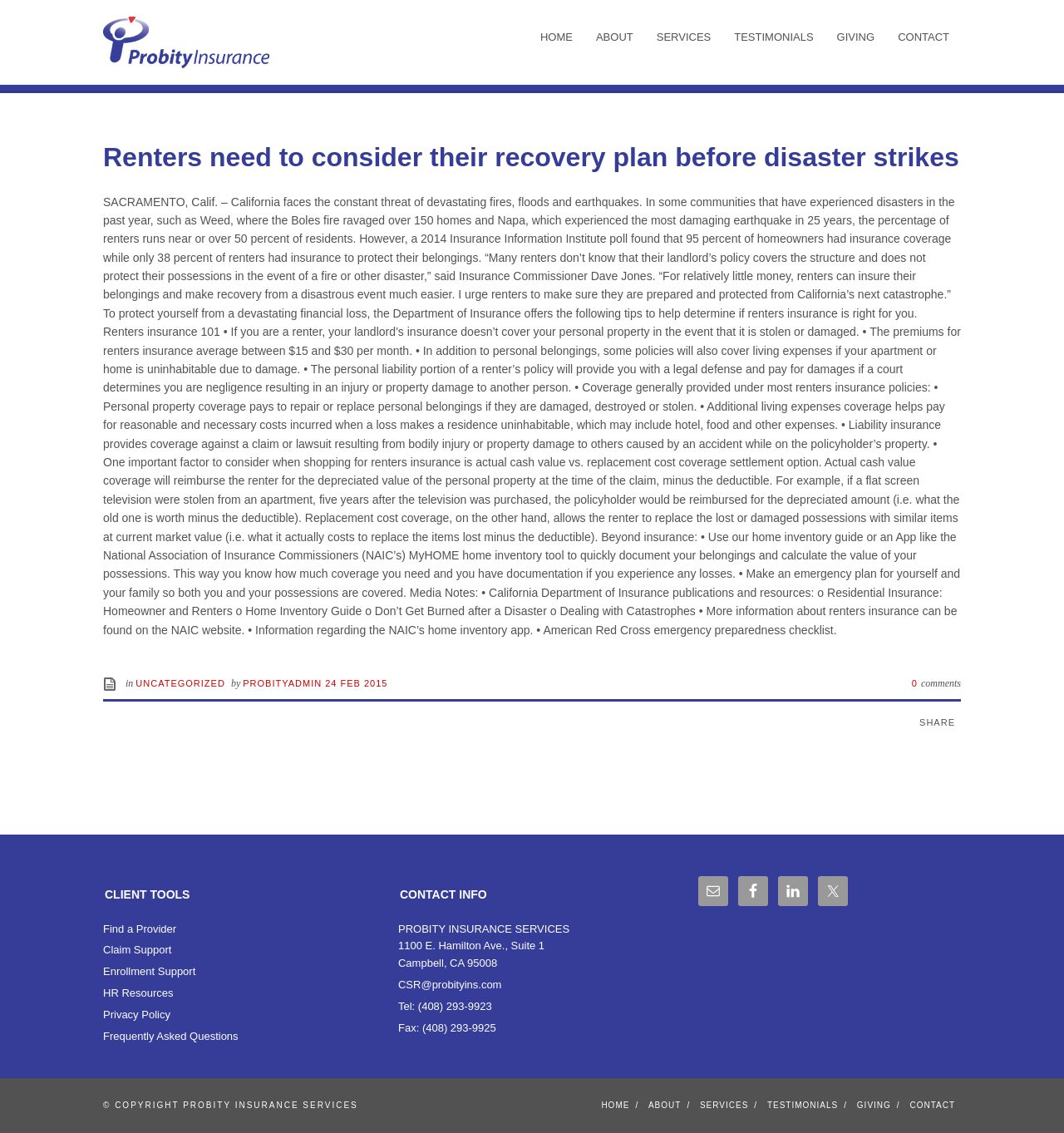Please identify the bounding box coordinates of the clickable element to fulfill the following instruction: "Read the article about renters insurance". The coordinates should be four float numbers between 0 and 1, i.e., [left, top, right, bottom].

[0.097, 0.126, 0.903, 0.16]